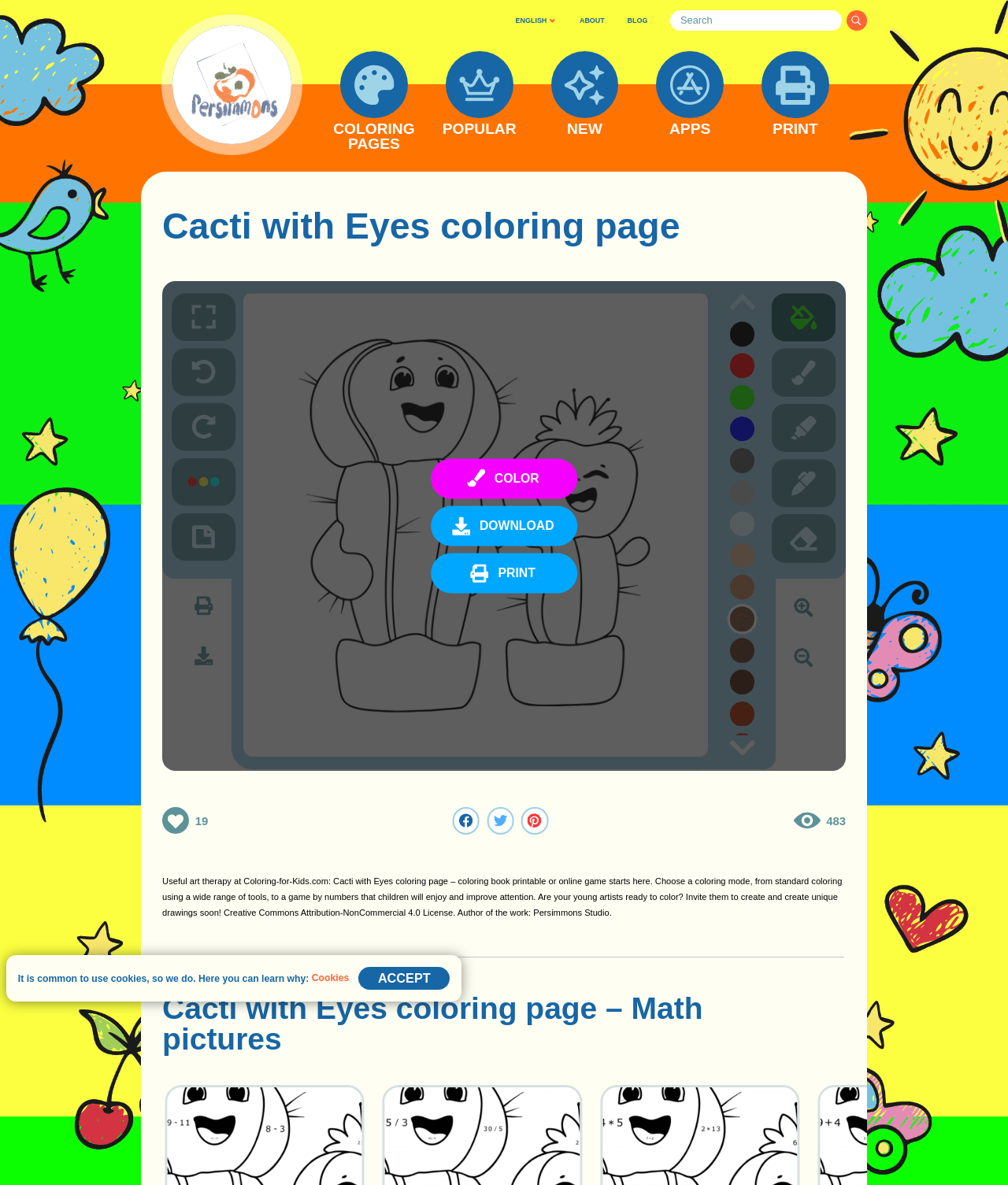Can you determine the bounding box coordinates of the area that needs to be clicked to fulfill the following instruction: "Print the Cacti with Eyes coloring page"?

[0.428, 0.467, 0.572, 0.501]